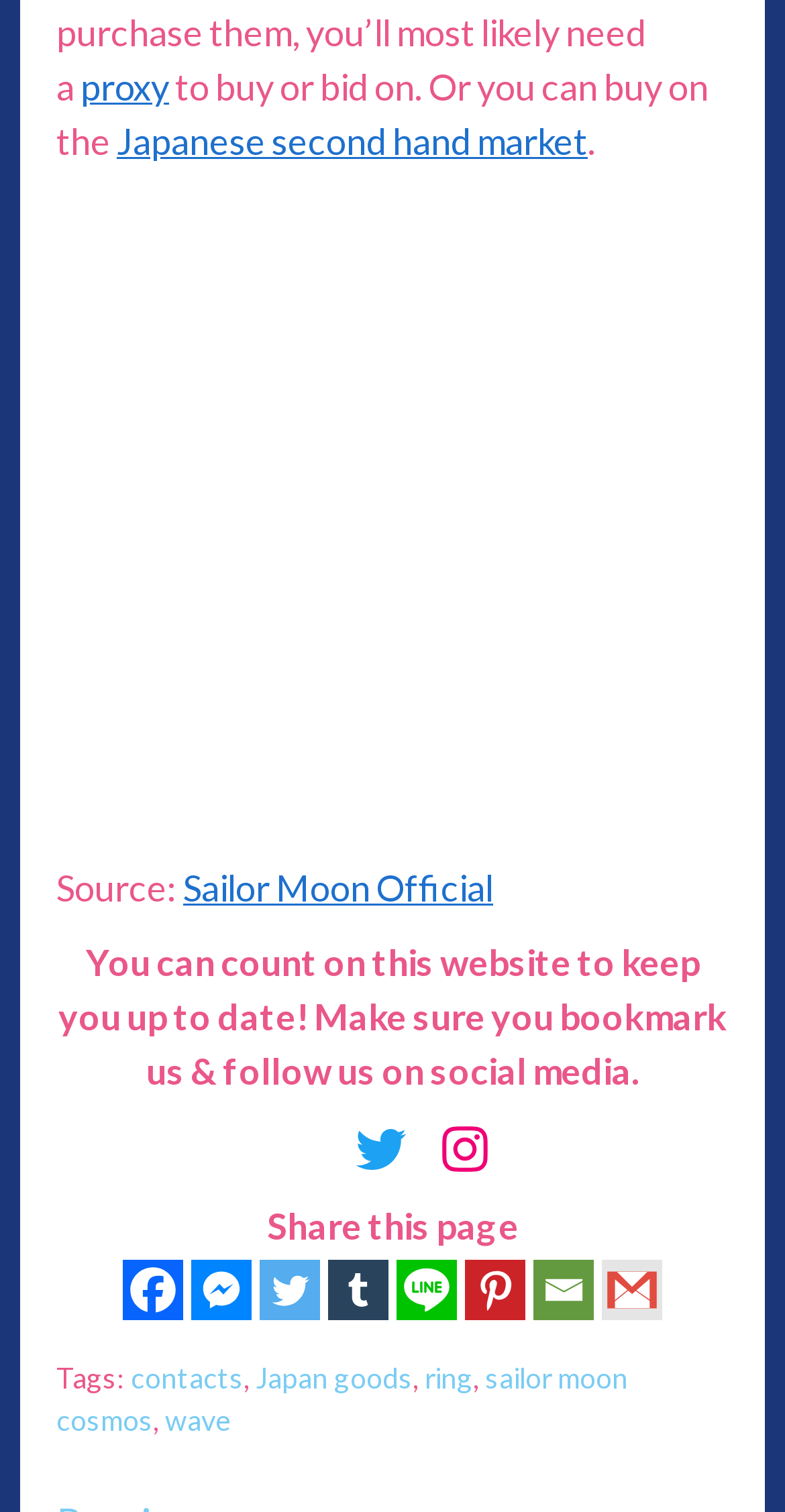Give a concise answer of one word or phrase to the question: 
What is the purpose of the webpage?

To keep users up to date